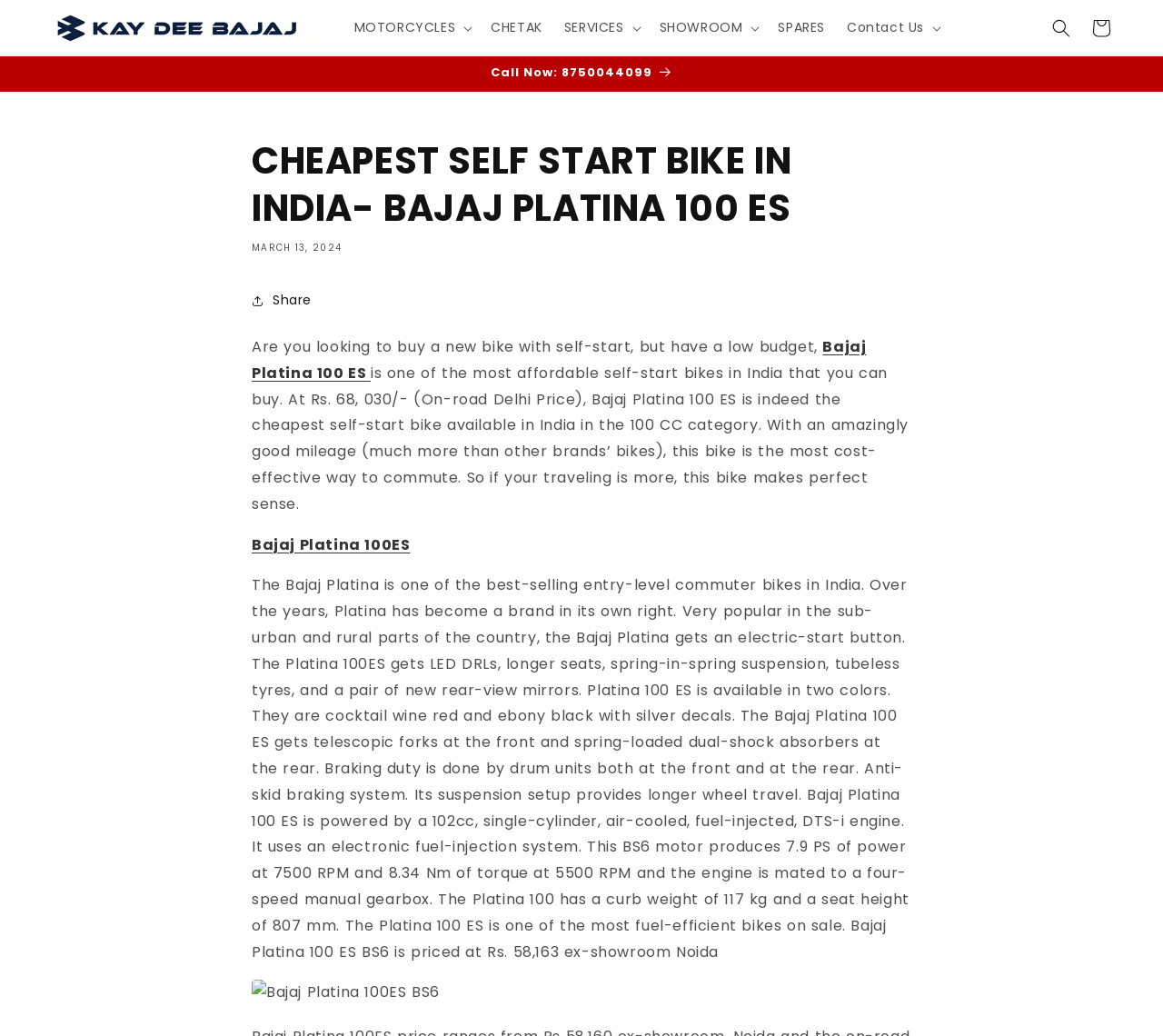Please locate the bounding box coordinates of the element that should be clicked to achieve the given instruction: "Click the 'Contact Us' button".

[0.719, 0.008, 0.816, 0.045]